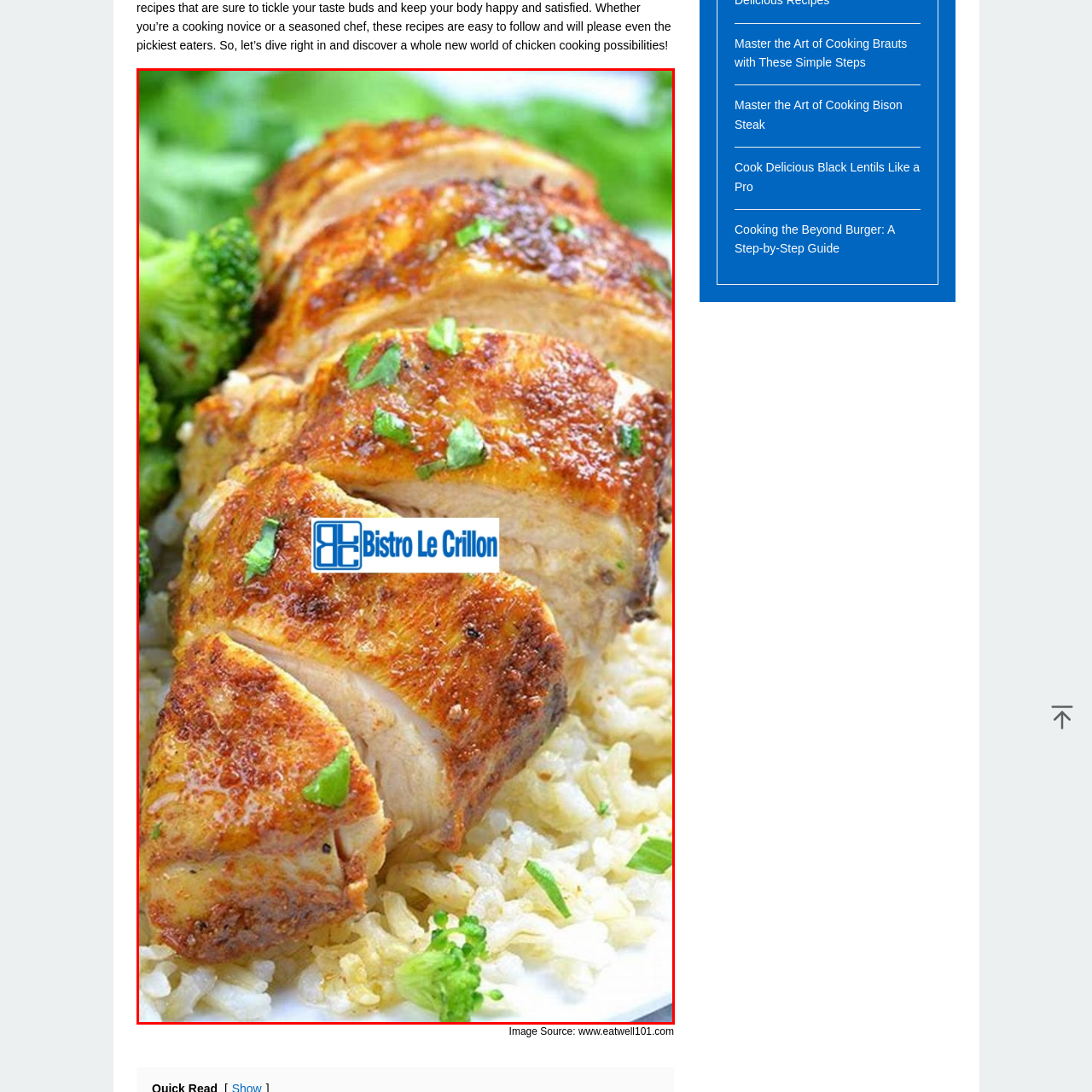Provide a thorough description of the scene captured within the red rectangle.

This appetizing image showcases succulent, sliced pieces of perfectly cooked chicken, garnished with freshly chopped herbs. Juicy and golden brown, the chicken is served atop a bed of fluffy rice, complemented by vibrant green broccoli on the side. The dish is presented beautifully, emphasizing its deliciousness and healthy ingredients. A prominent watermark reads "Bistro Le Crillon," highlighting the source of this delectable recipe. The overall composition is not only inviting but also mouth-watering, making it a perfect fit for those looking to indulge in delicious and healthy chicken recipes.